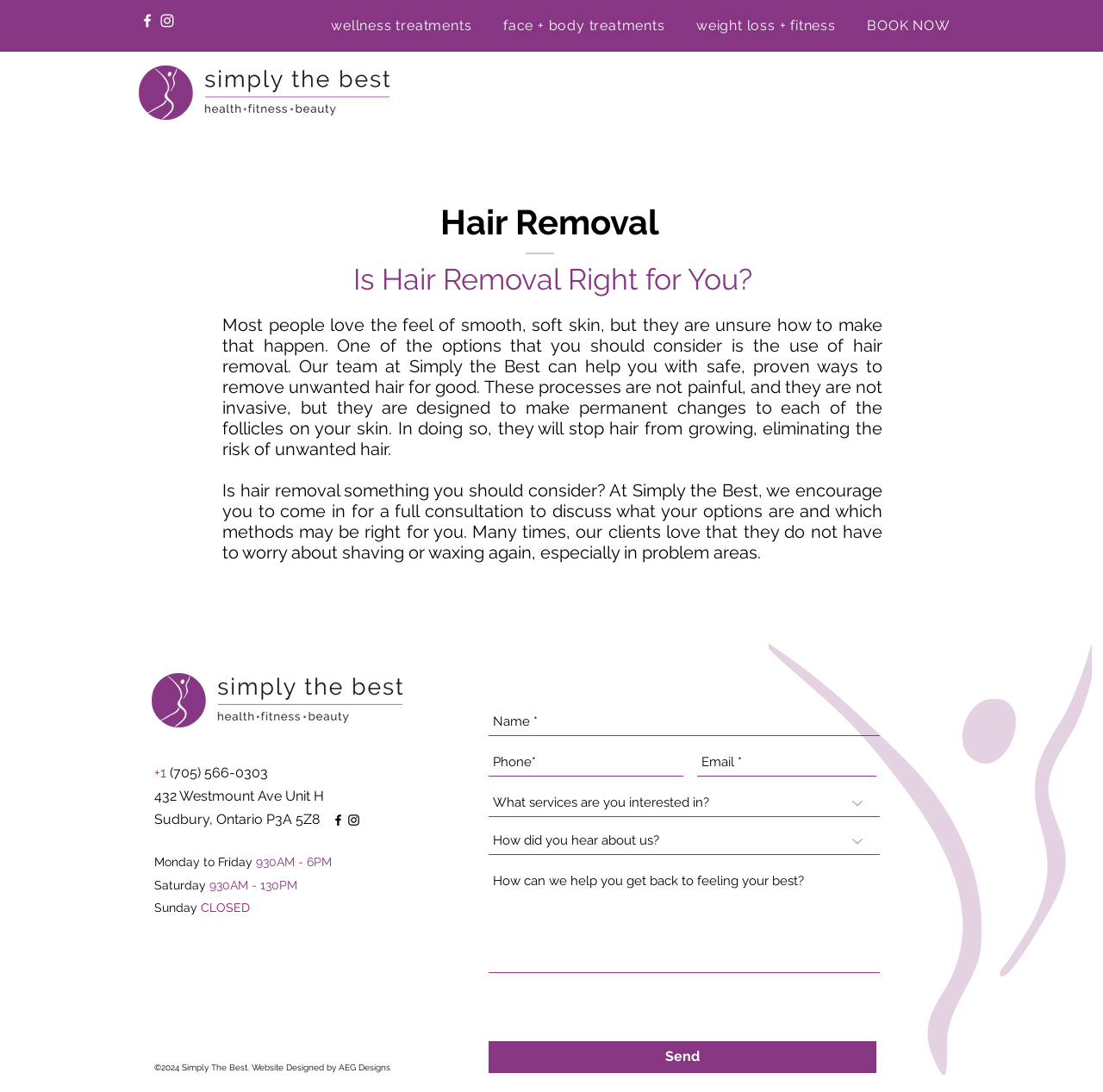Can you pinpoint the bounding box coordinates for the clickable element required for this instruction: "Enter your name"? The coordinates should be four float numbers between 0 and 1, i.e., [left, top, right, bottom].

[0.443, 0.649, 0.798, 0.674]